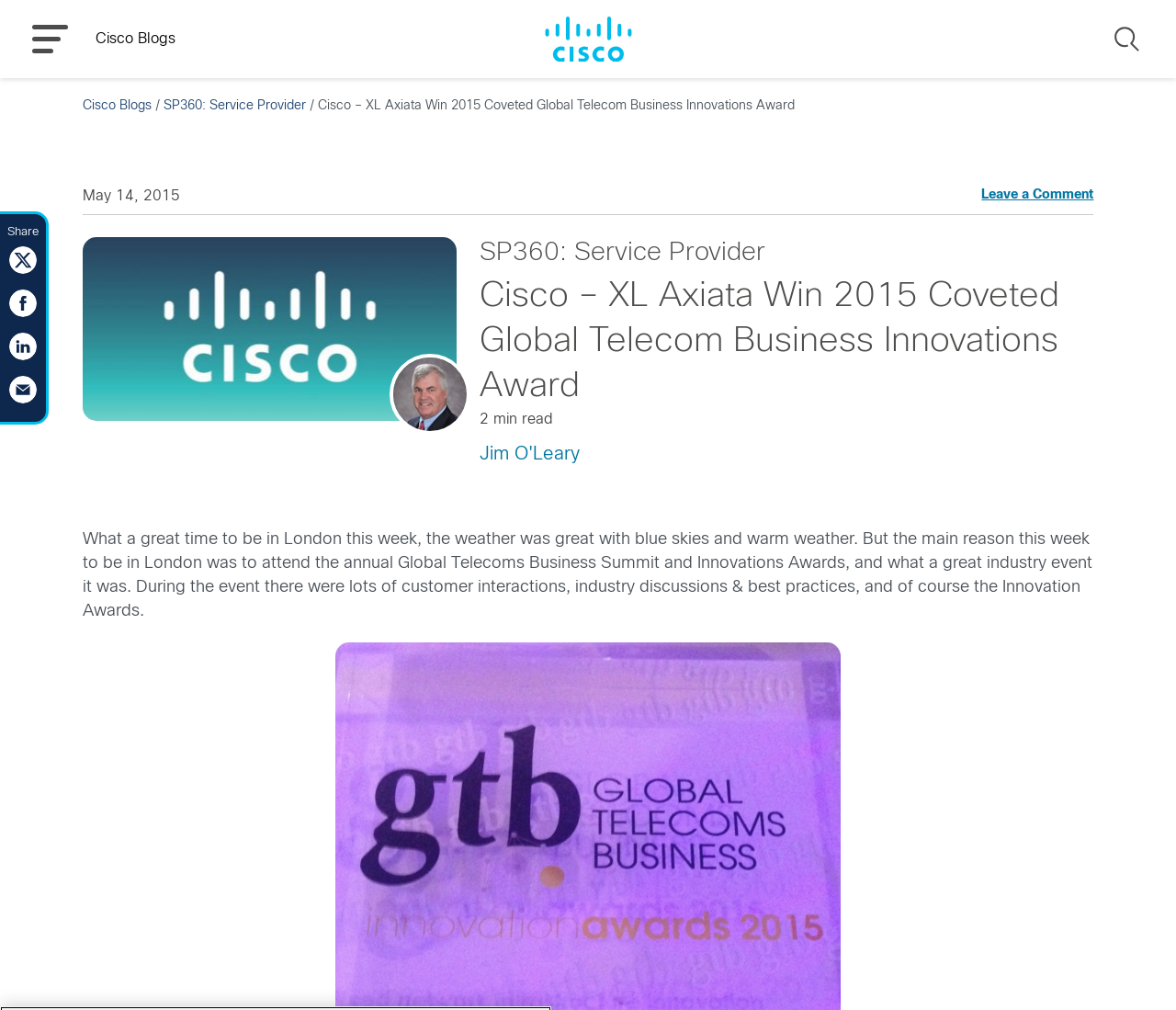How long does it take to read the blog post?
Please respond to the question with as much detail as possible.

The time it takes to read the blog post can be found in the middle of the webpage, where it says '2 min read'. This indicates that the blog post can be read in 2 minutes.